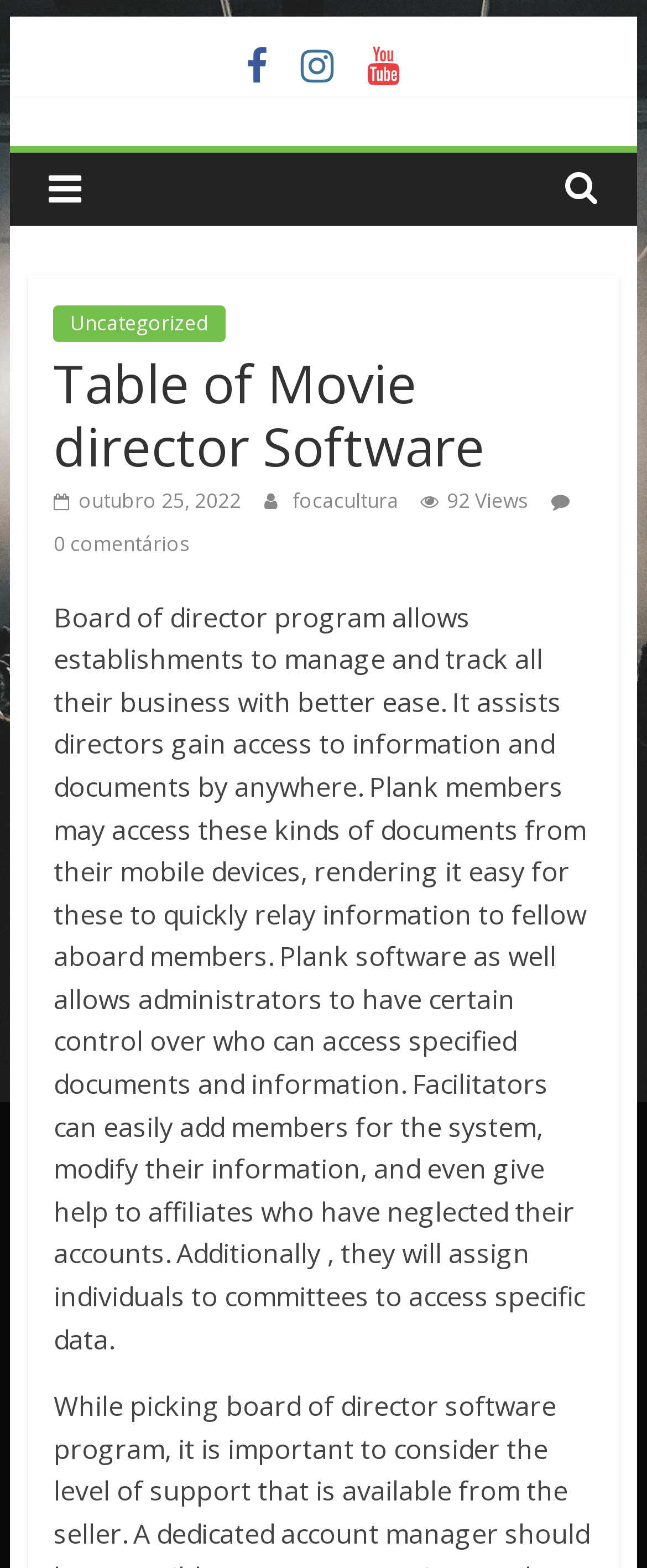Using the description: "outubro 25, 2022outubro 27, 2022", identify the bounding box of the corresponding UI element in the screenshot.

[0.083, 0.311, 0.372, 0.329]